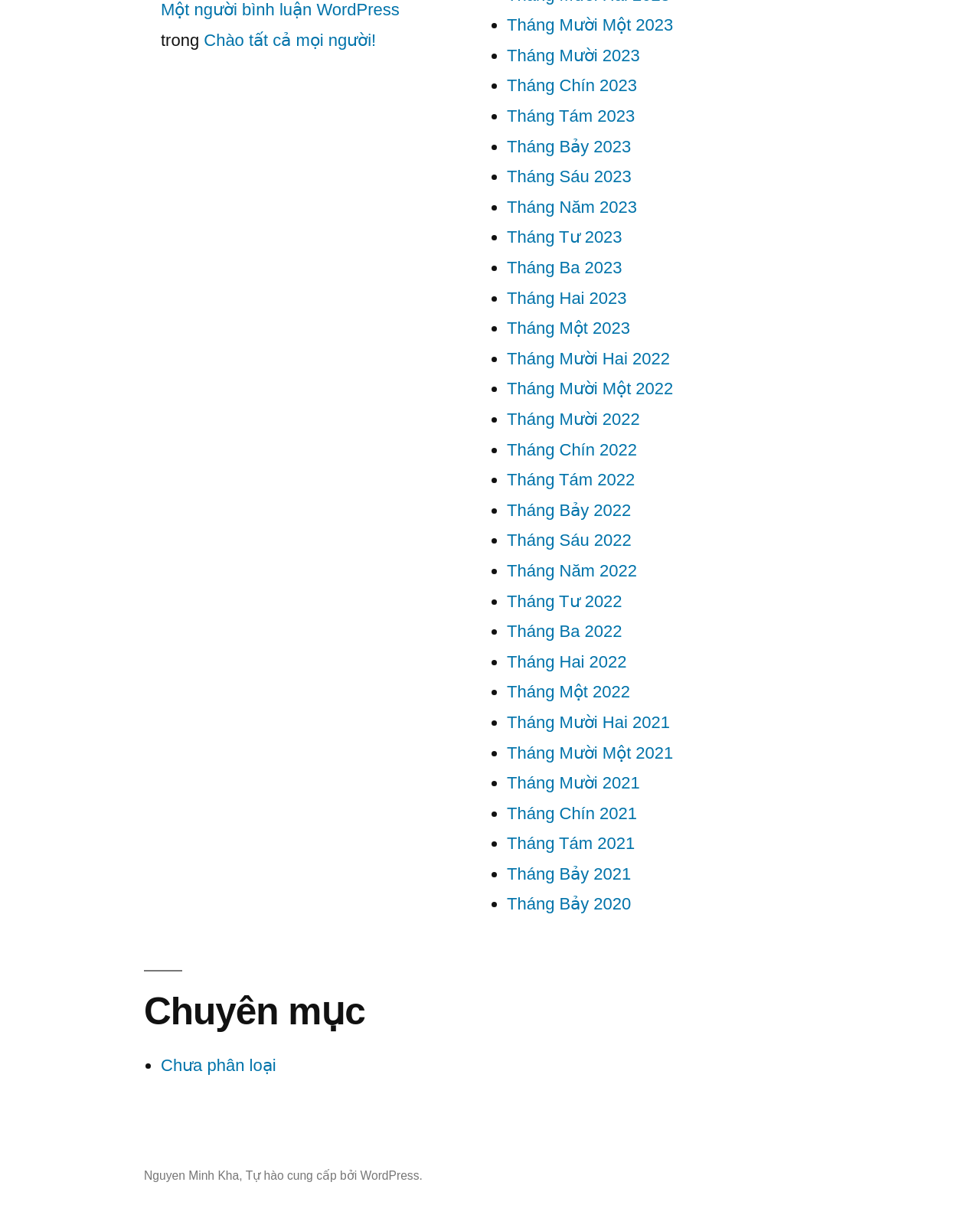Reply to the question below using a single word or brief phrase:
What is the category of the post?

Chưa phân loại